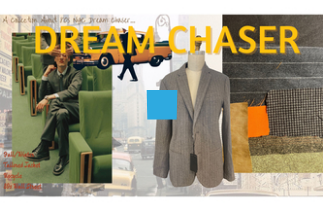Give a detailed account of the visual elements in the image.

The image titled "DREAM CHASER" features a dynamic collage that merges fashion and art with a thematic focus on aspiration and pursuit of dreams. Central to the composition is a stylish gray blazer displayed on a mannequin, symbolizing contemporary fashion. Surrounding the blazer are various vibrant textures and colors, including orange and patterned fabric swatches, which add depth and contrast to the overall aesthetic.

In the background, a scene from an urban environment highlights a stylish figure seated in green upholstered chairs, further emphasizing the cultural narrative of ambition and style. An iconic orange car complements the image, reflecting a sense of motion and the journey toward one’s goals. The bold text "DREAM CHASER" overlays the composition, reinforcing the theme of ambition and creativity that ties together the elements in the artwork.